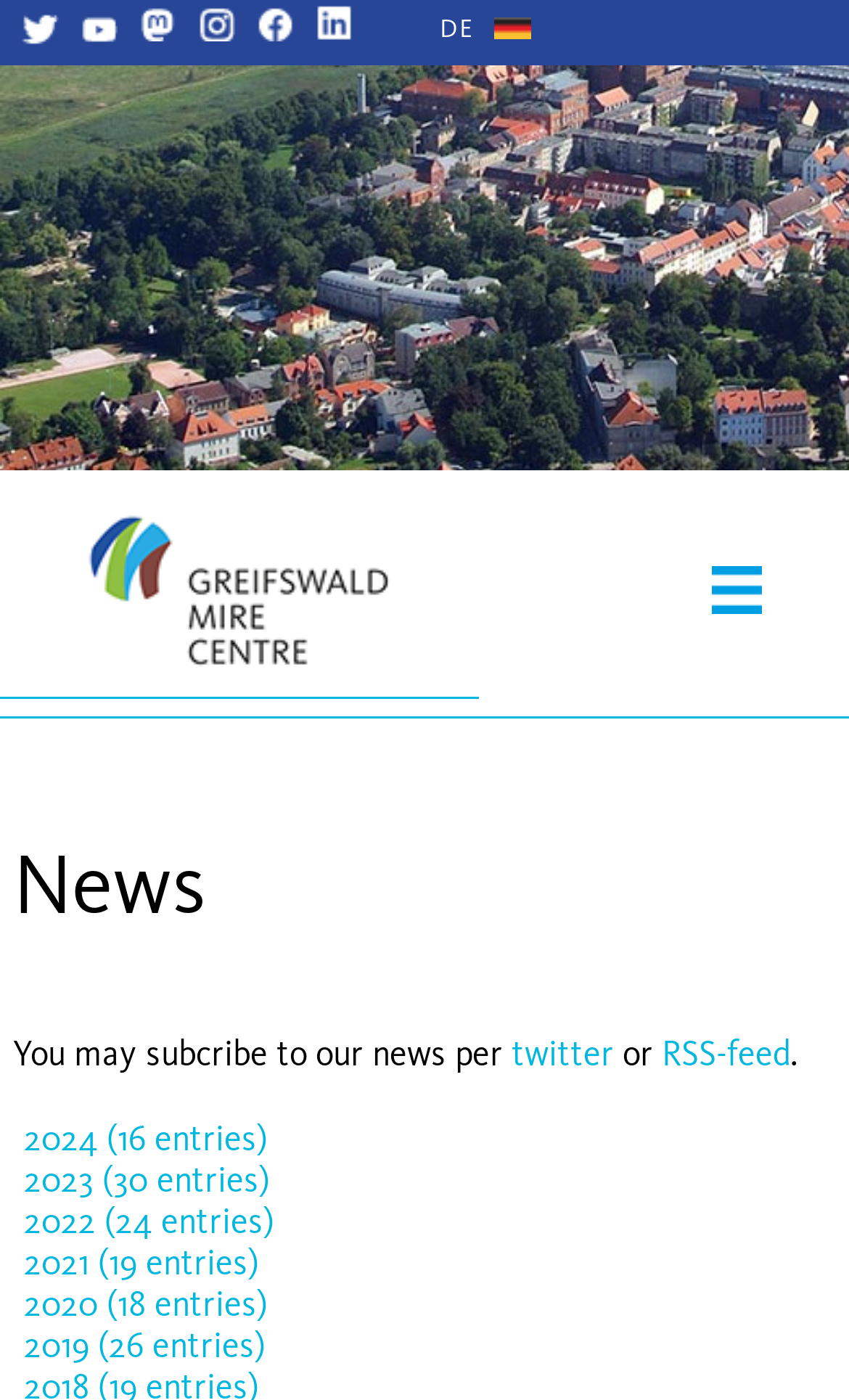Find the bounding box coordinates for the area that must be clicked to perform this action: "Visit GMC on YouTube".

[0.095, 0.011, 0.138, 0.04]